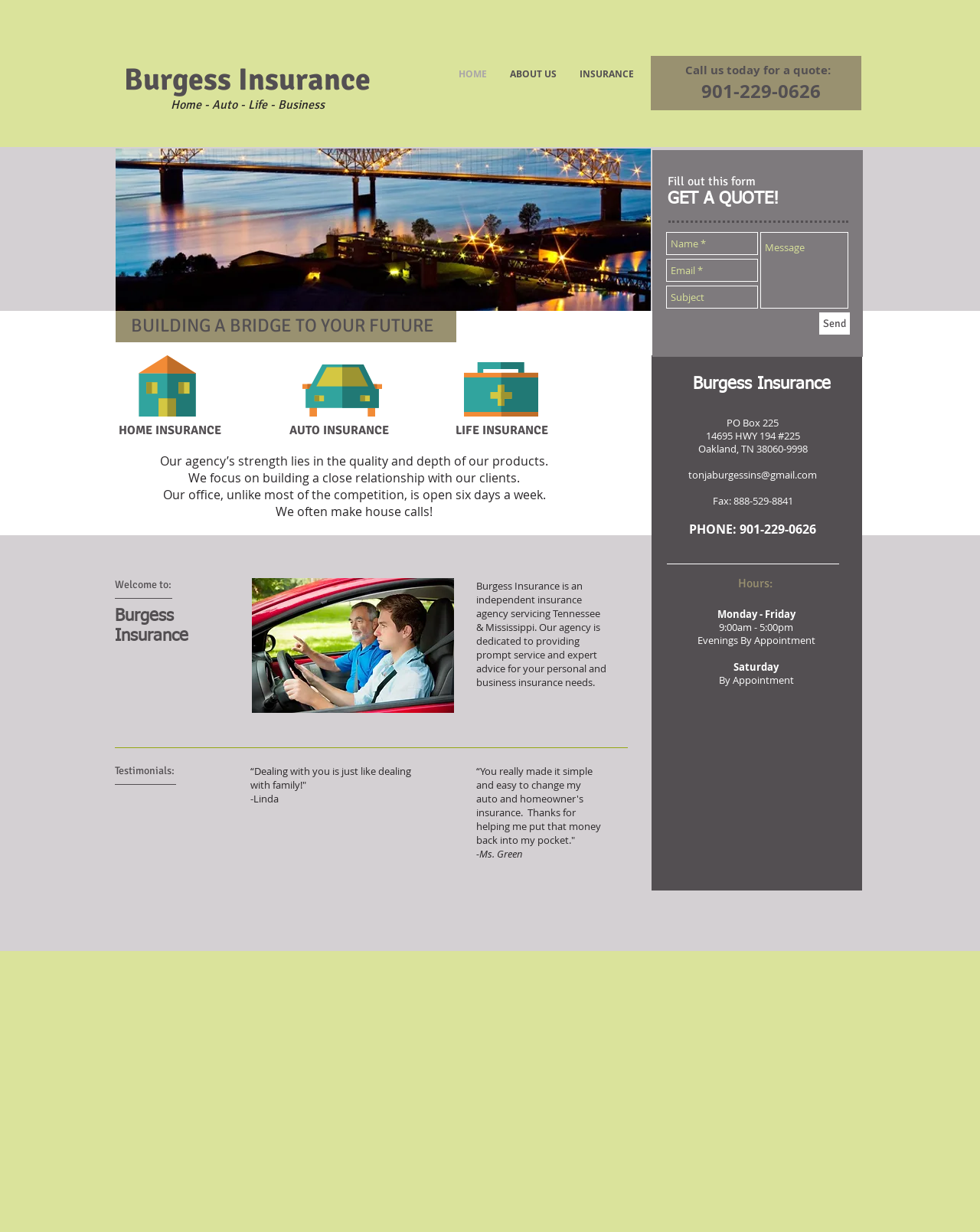Find the UI element described as: "aria-label="Subject" name="subject" placeholder="Subject"" and predict its bounding box coordinates. Ensure the coordinates are four float numbers between 0 and 1, [left, top, right, bottom].

[0.68, 0.232, 0.773, 0.25]